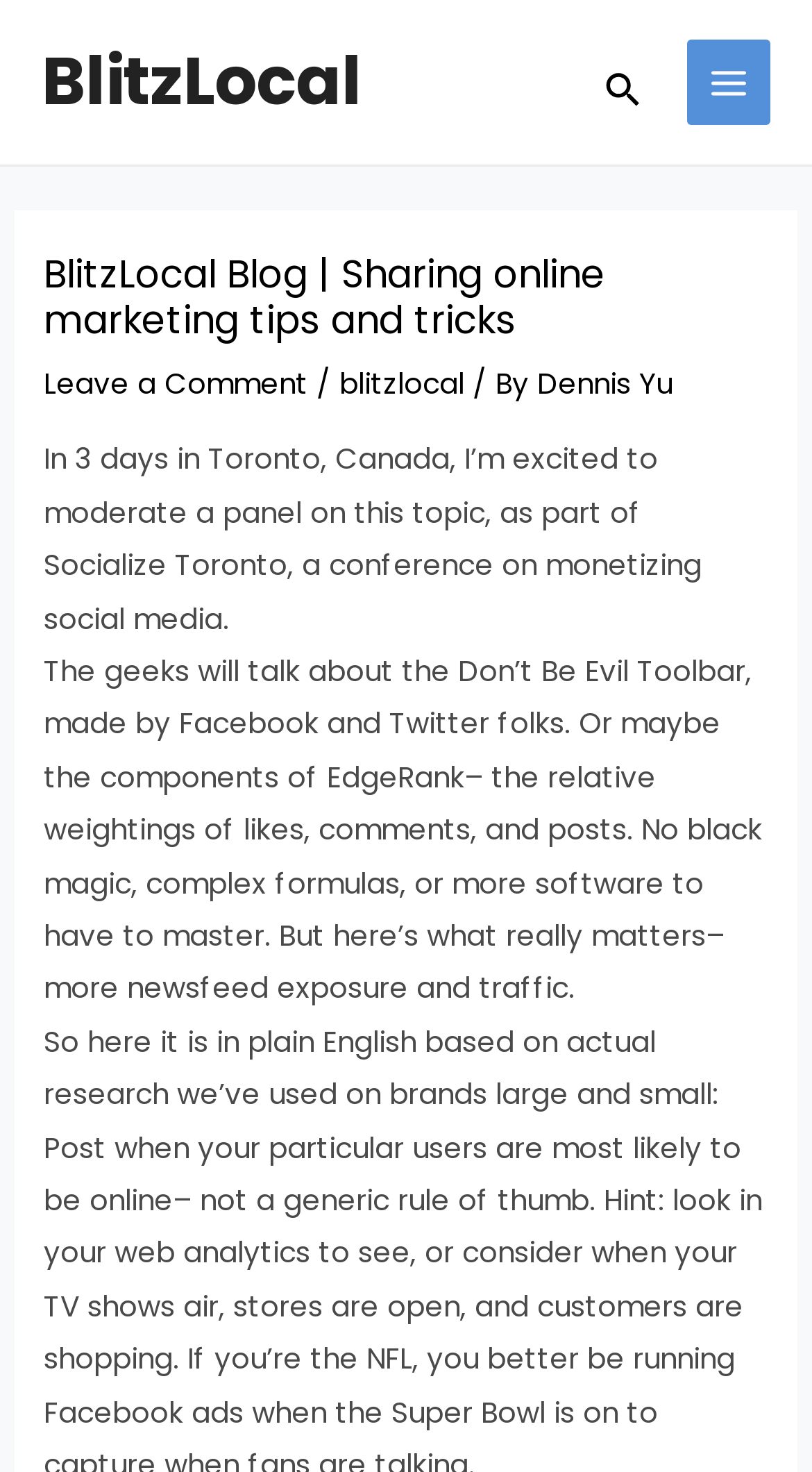Who is the author of the article?
Provide a concise answer using a single word or phrase based on the image.

Dennis Yu